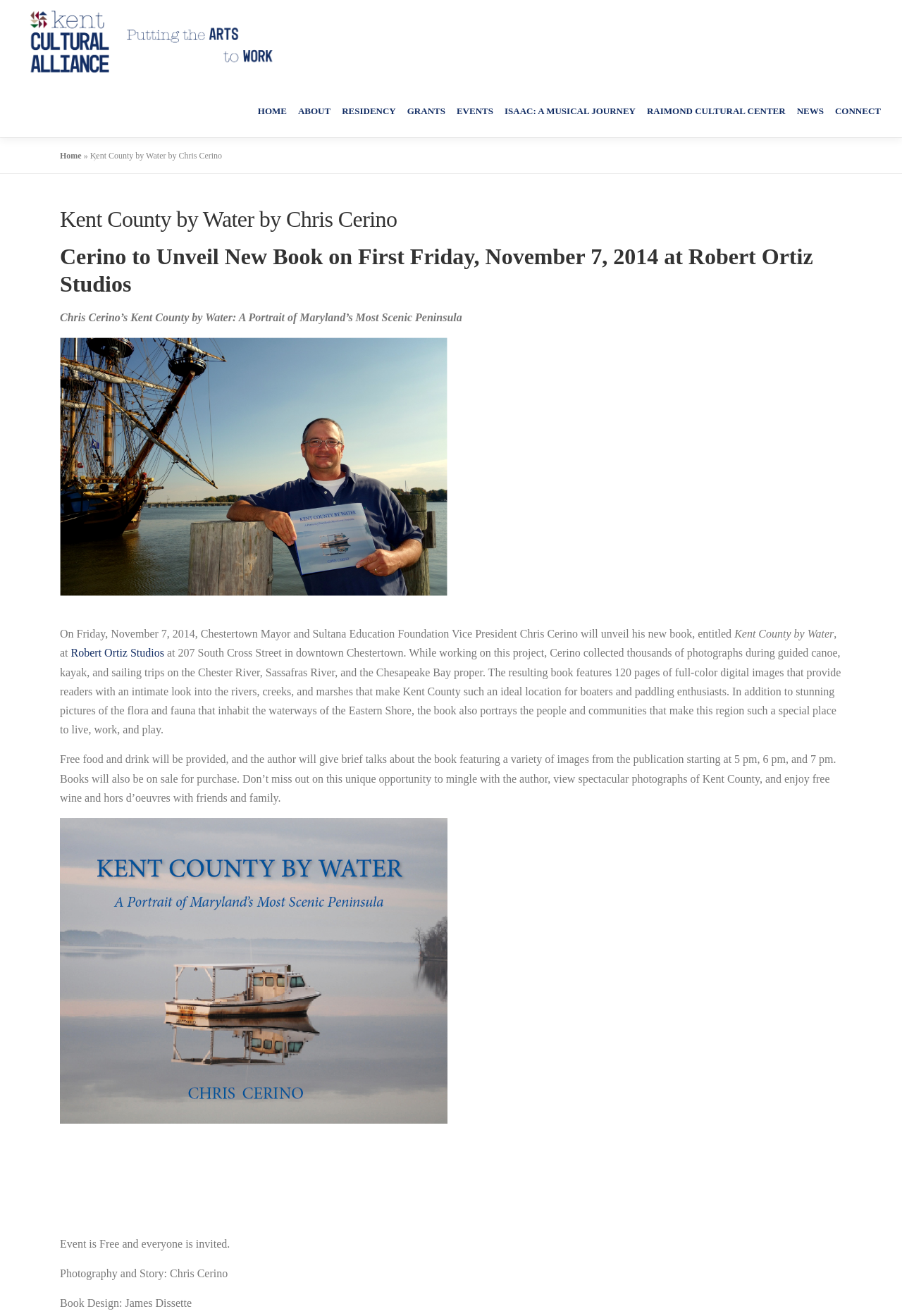Answer the question briefly using a single word or phrase: 
Where is the book unveiling event taking place?

Robert Ortiz Studios